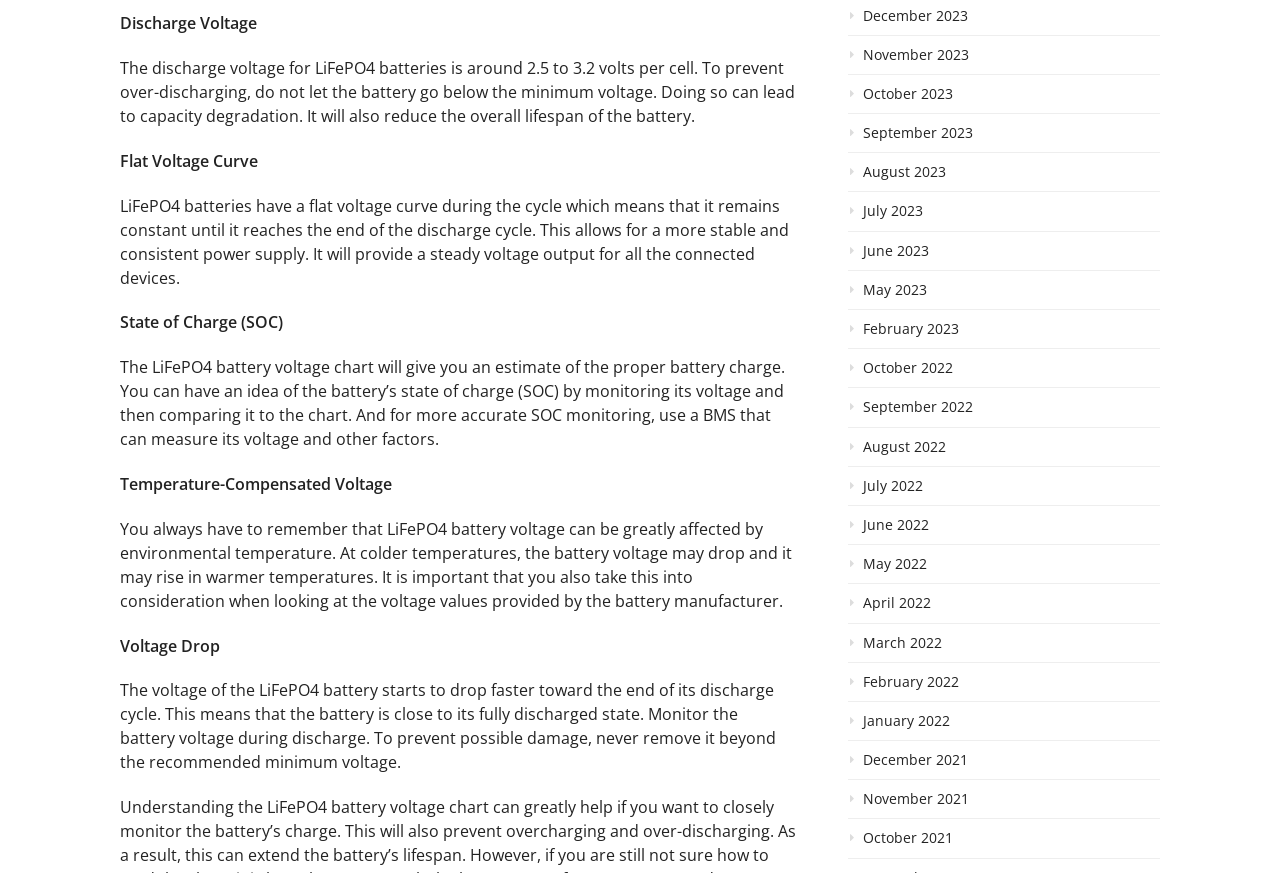Please provide a short answer using a single word or phrase for the question:
What happens to the voltage of LiFePO4 batteries at colder temperatures?

It drops